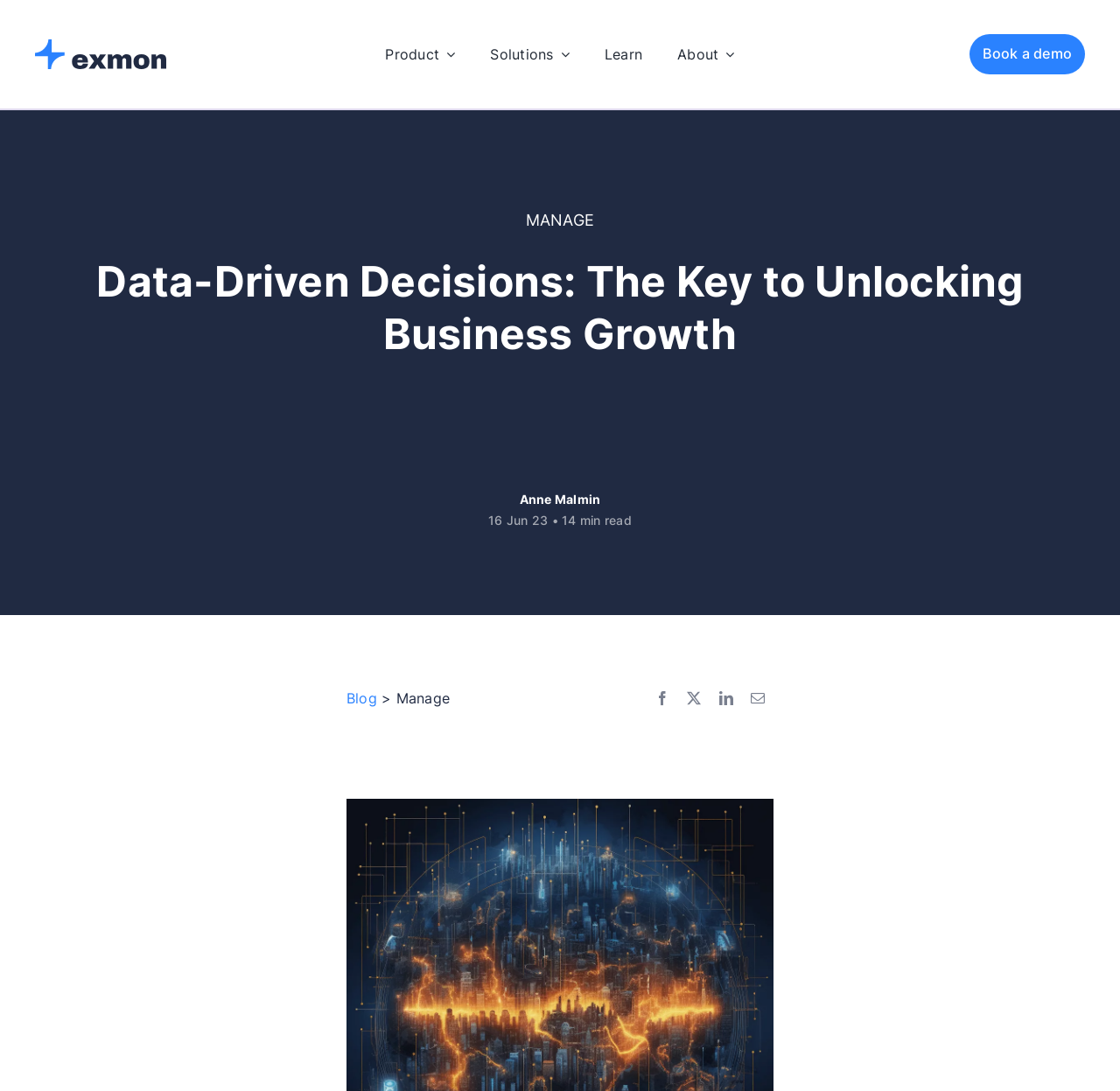Find and extract the text of the primary heading on the webpage.

Data-Driven Decisions: The Key to Unlocking Business Growth